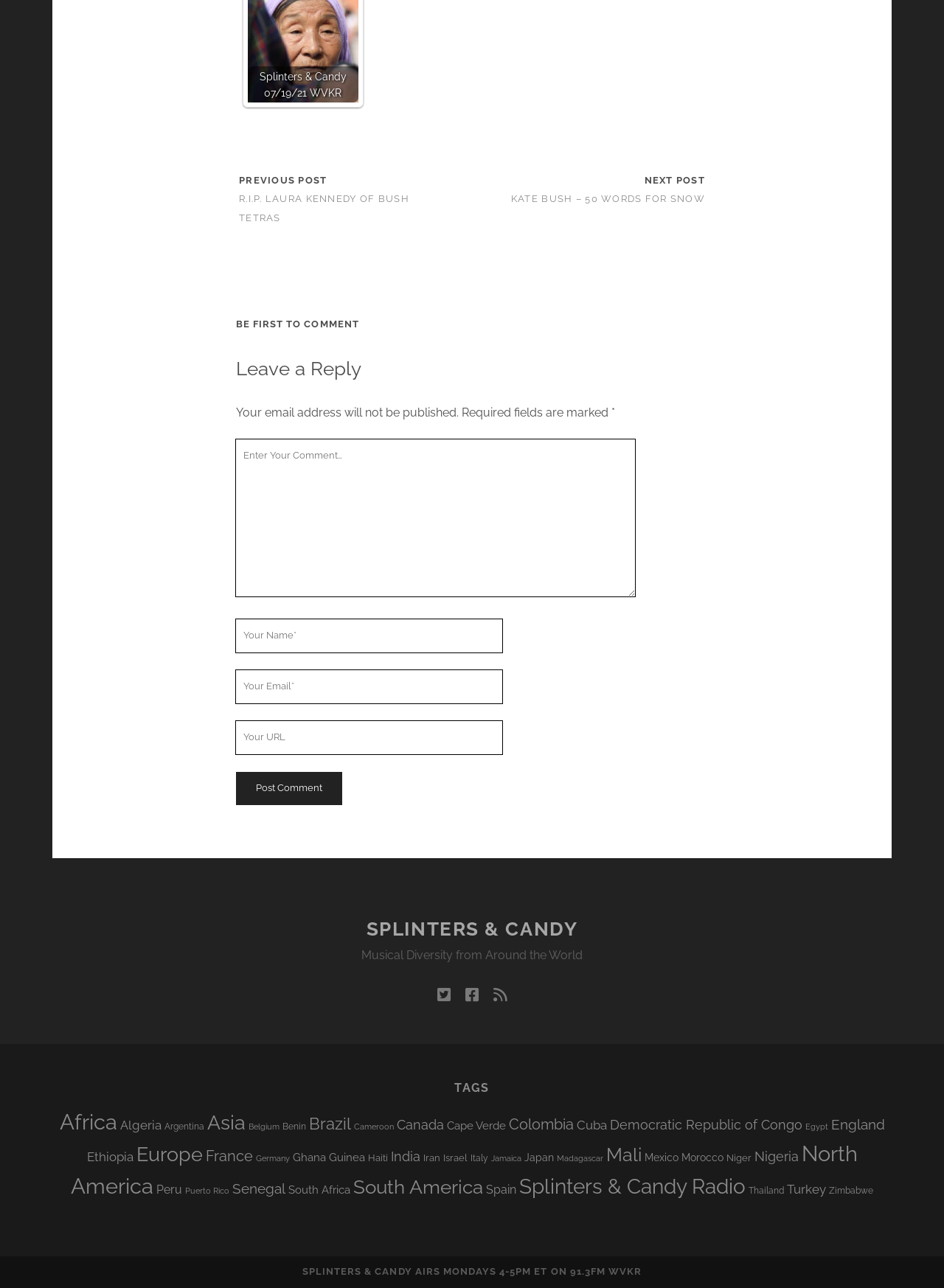What is the purpose of the 'Post Comment' button? Refer to the image and provide a one-word or short phrase answer.

To submit a comment